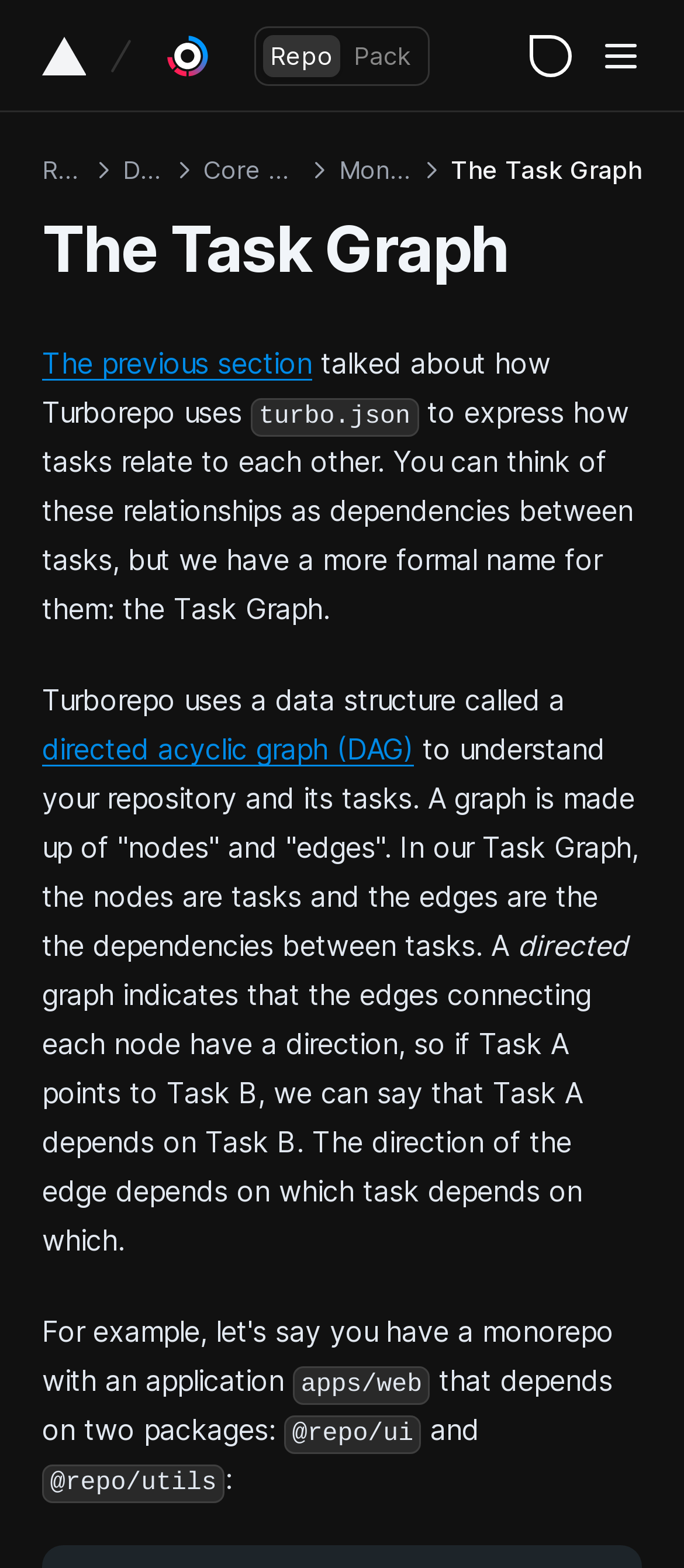Find the bounding box coordinates corresponding to the UI element with the description: "Migrating to a Monorepo". The coordinates should be formatted as [left, top, right, bottom], with values as floats between 0 and 1.

[0.164, 0.357, 0.928, 0.394]